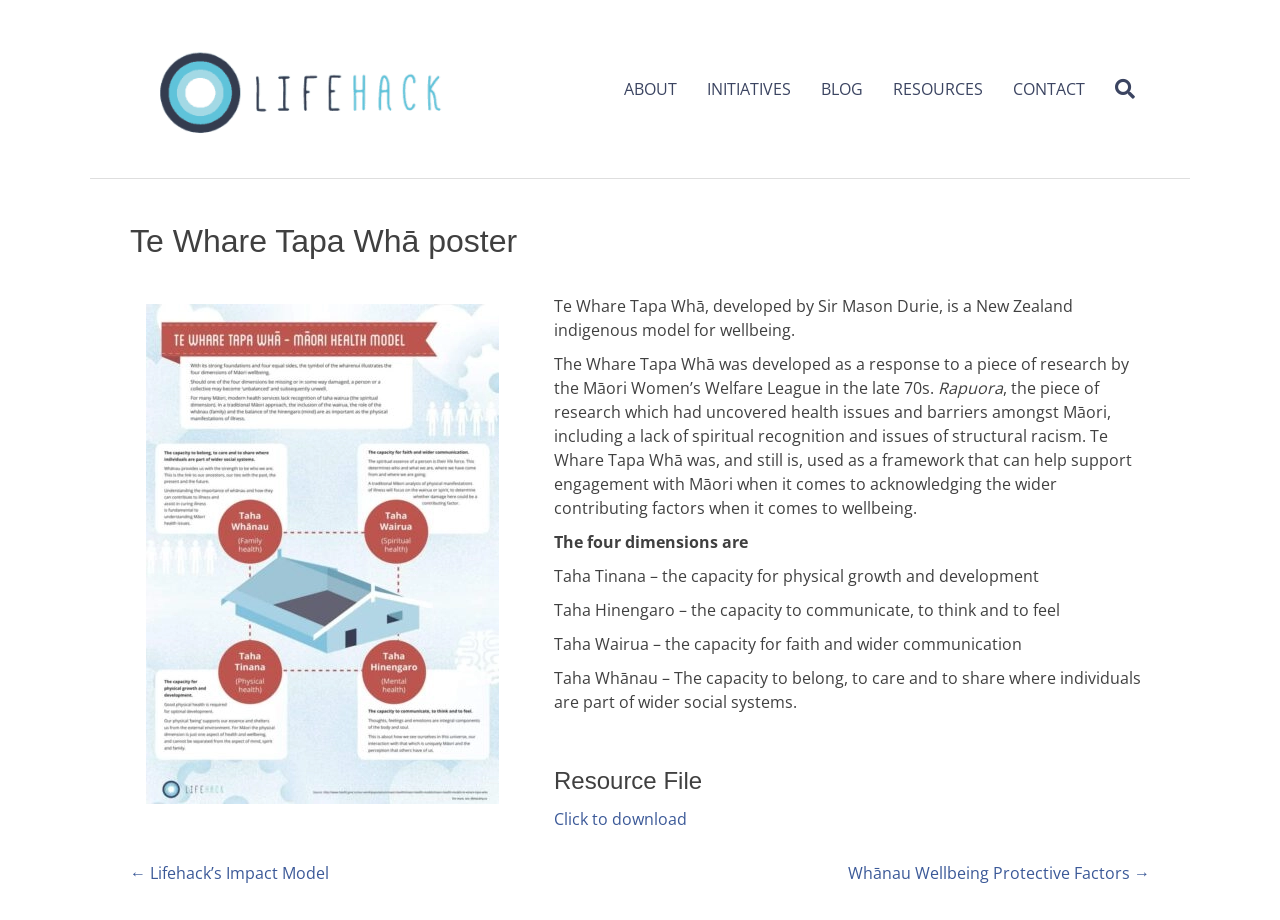What is the purpose of Te Whare Tapa Whā?
Using the visual information, answer the question in a single word or phrase.

To support engagement with Māori